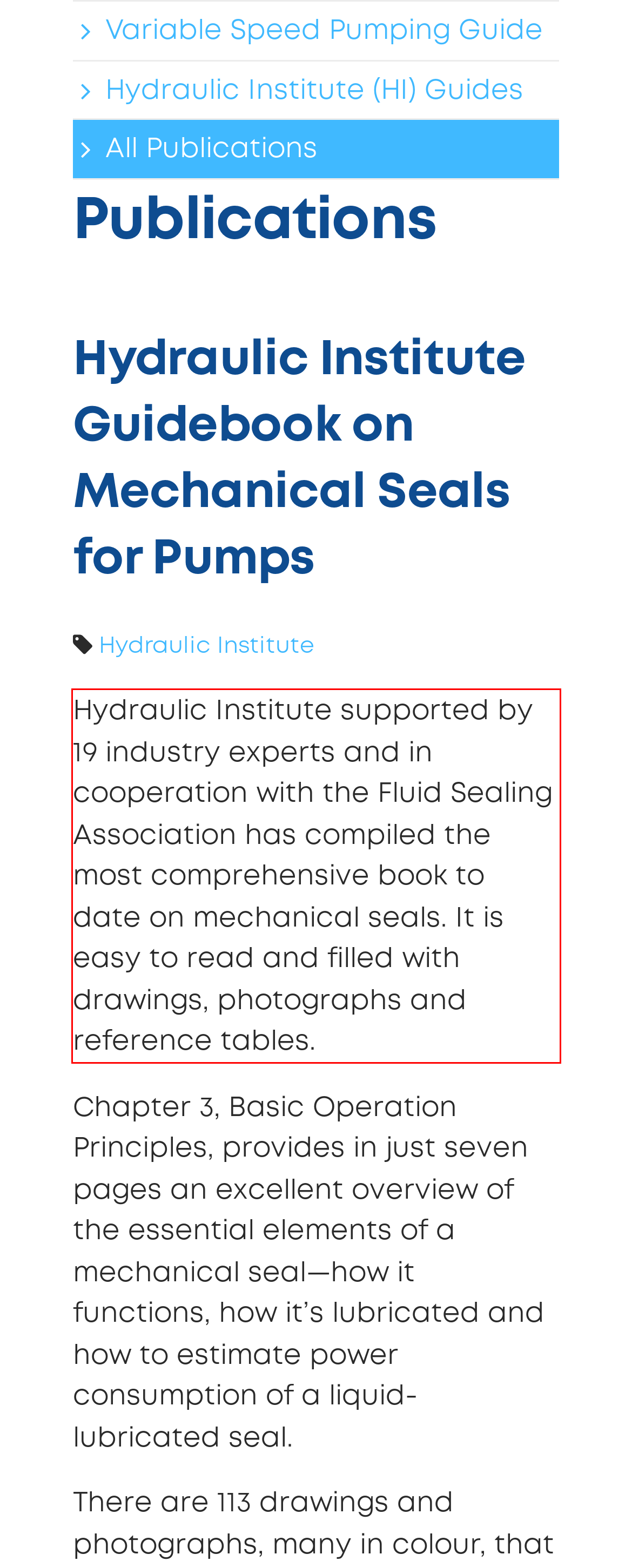Given a screenshot of a webpage, identify the red bounding box and perform OCR to recognize the text within that box.

Hydraulic Institute supported by 19 industry experts and in cooperation with the Fluid Sealing Association has compiled the most comprehensive book to date on mechanical seals. It is easy to read and filled with drawings, photographs and reference tables.